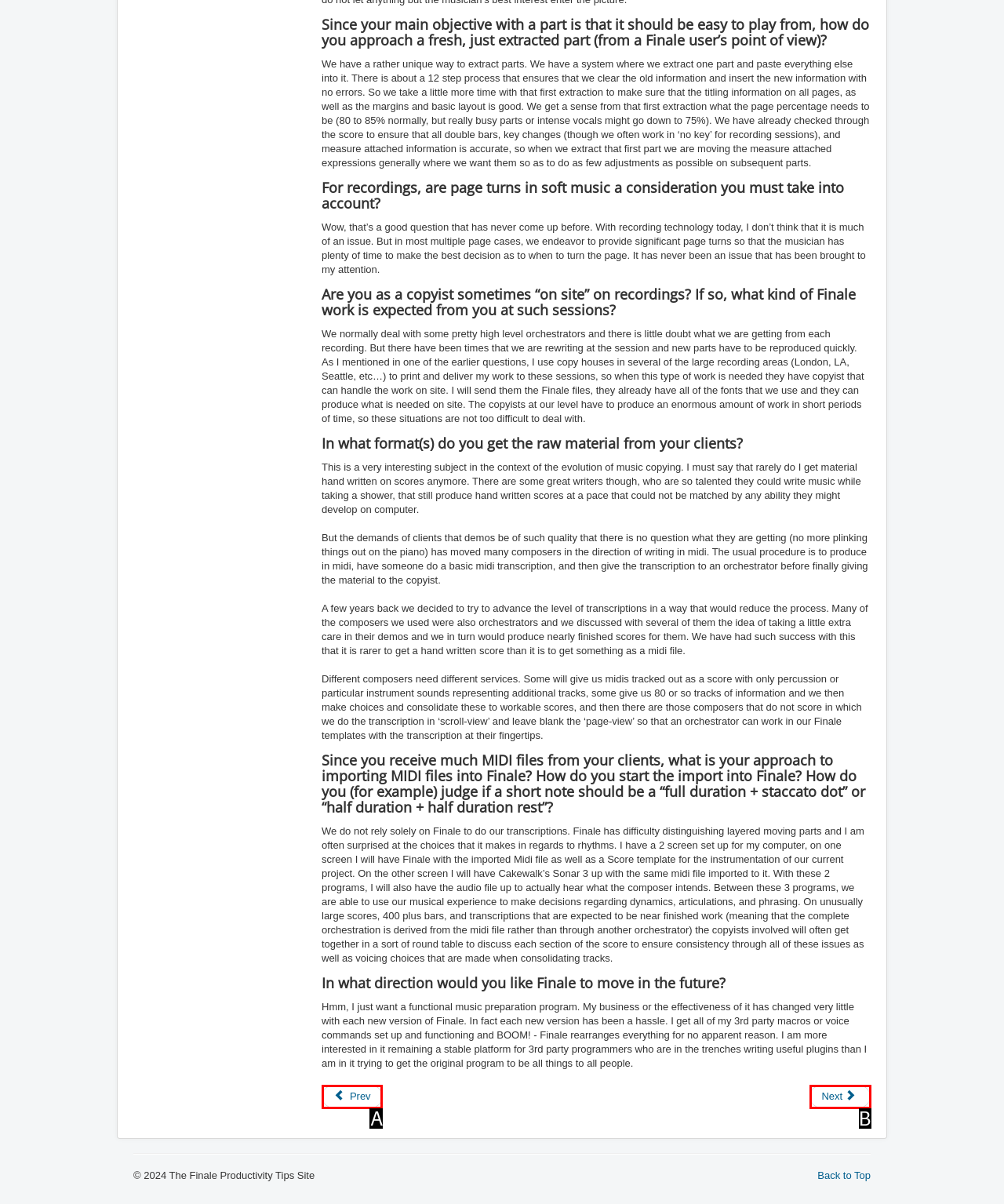Identify which option matches the following description: Wheel Repairs
Answer by giving the letter of the correct option directly.

None